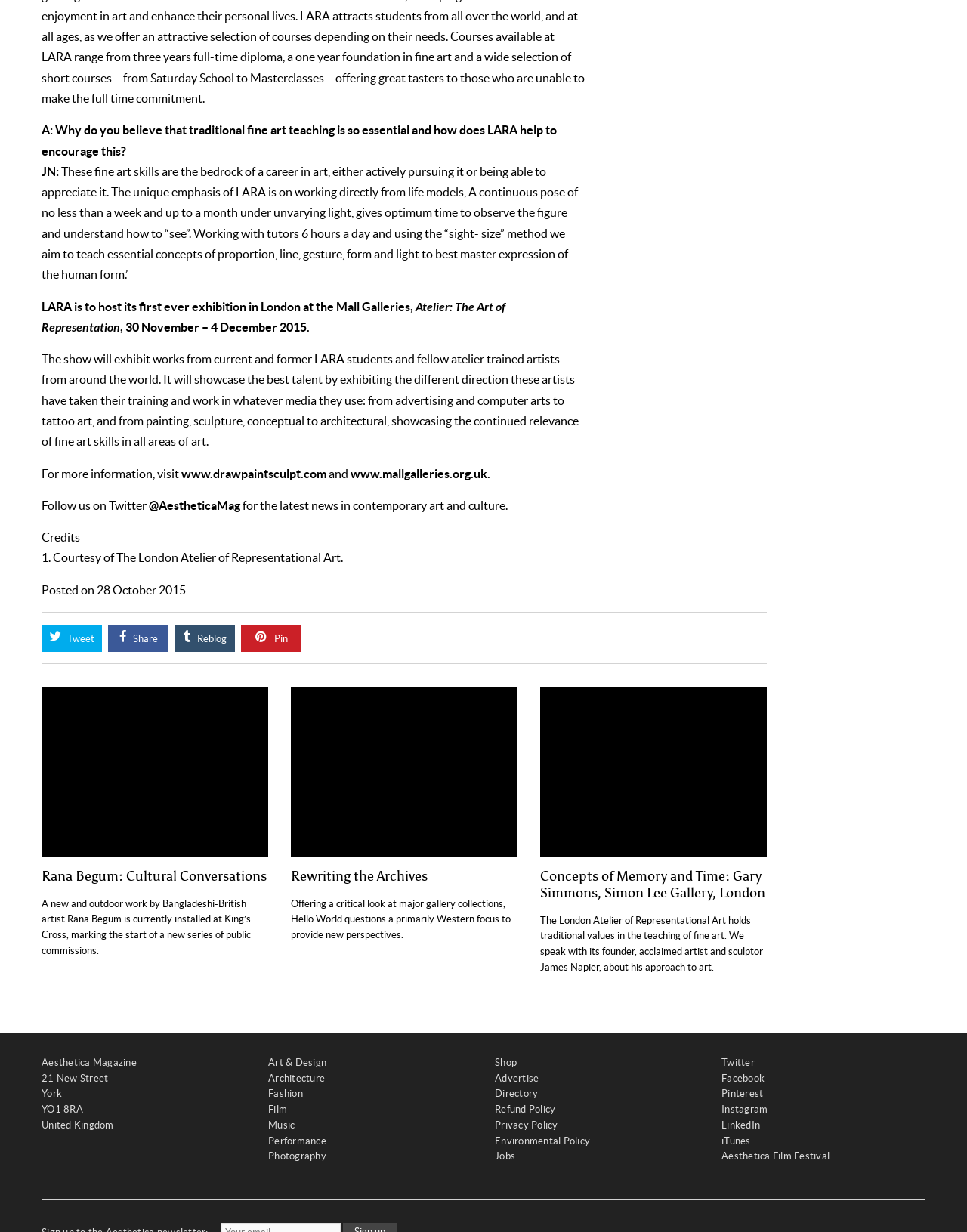Can you show the bounding box coordinates of the region to click on to complete the task described in the instruction: "View the latest news in contemporary art and culture on Twitter"?

[0.154, 0.405, 0.248, 0.416]